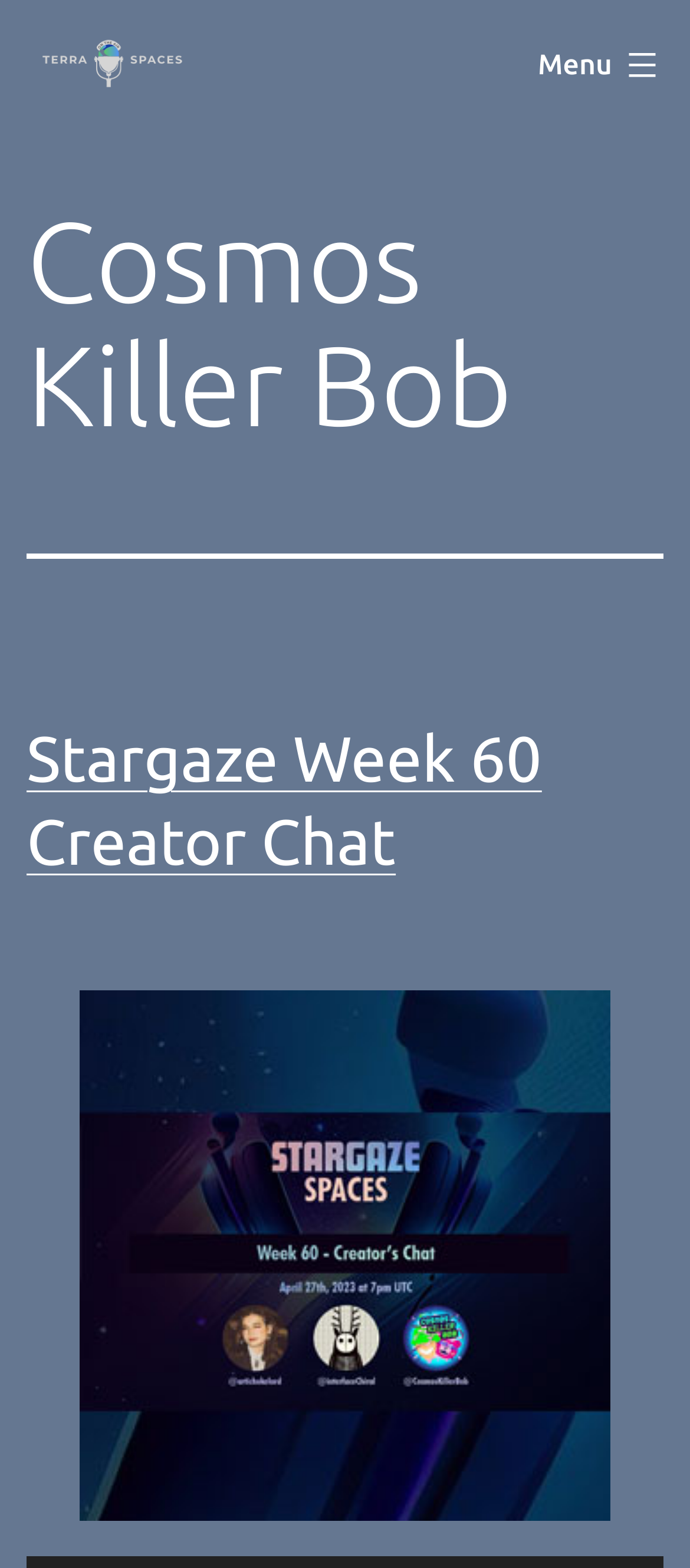Bounding box coordinates are specified in the format (top-left x, top-left y, bottom-right x, bottom-right y). All values are floating point numbers bounded between 0 and 1. Please provide the bounding box coordinate of the region this sentence describes: alt="Stargaze Week 60 Creator Chat"

[0.038, 0.631, 0.962, 0.97]